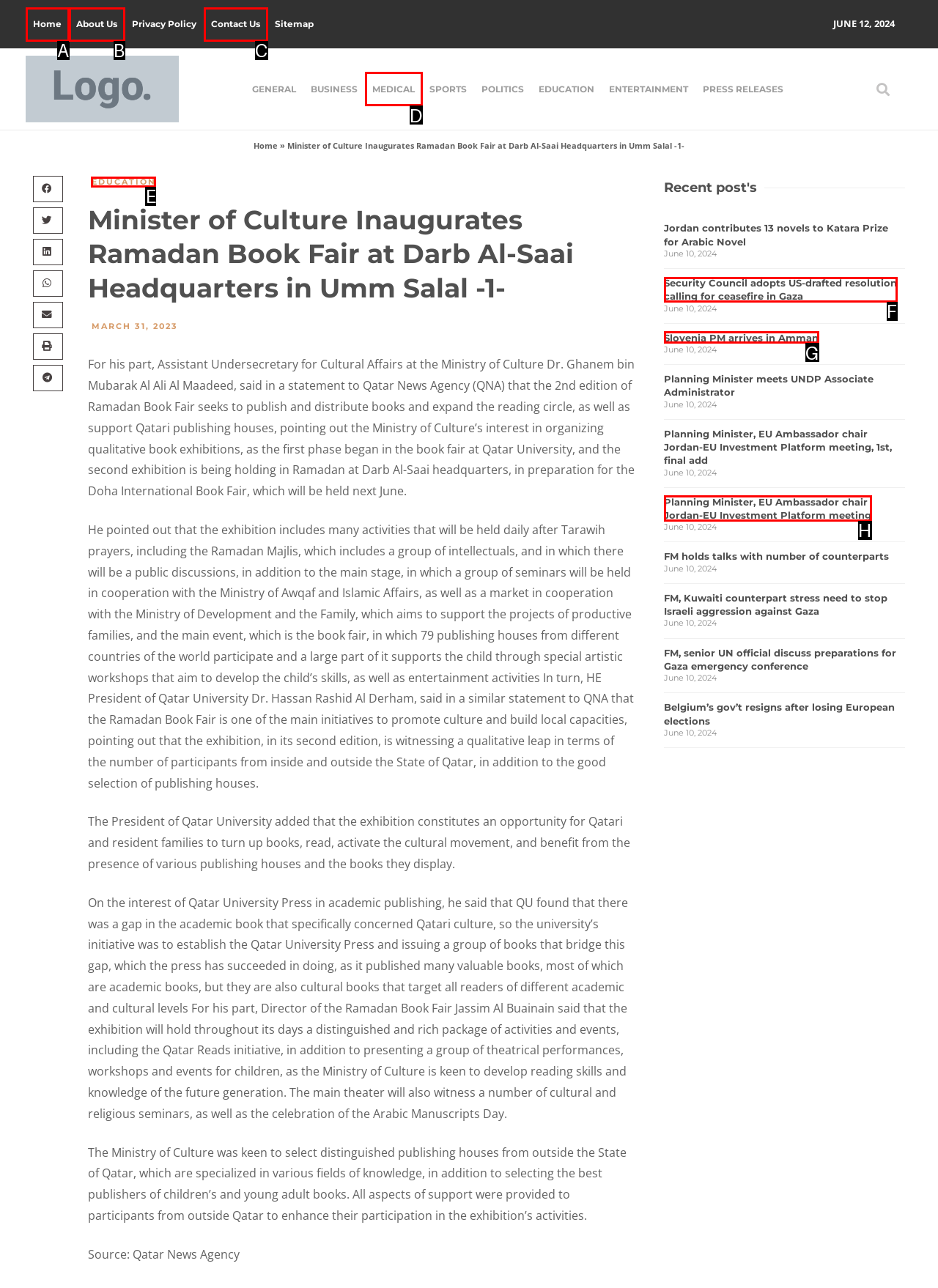Given the description: Slovenia PM arrives in Amman, identify the corresponding option. Answer with the letter of the appropriate option directly.

G